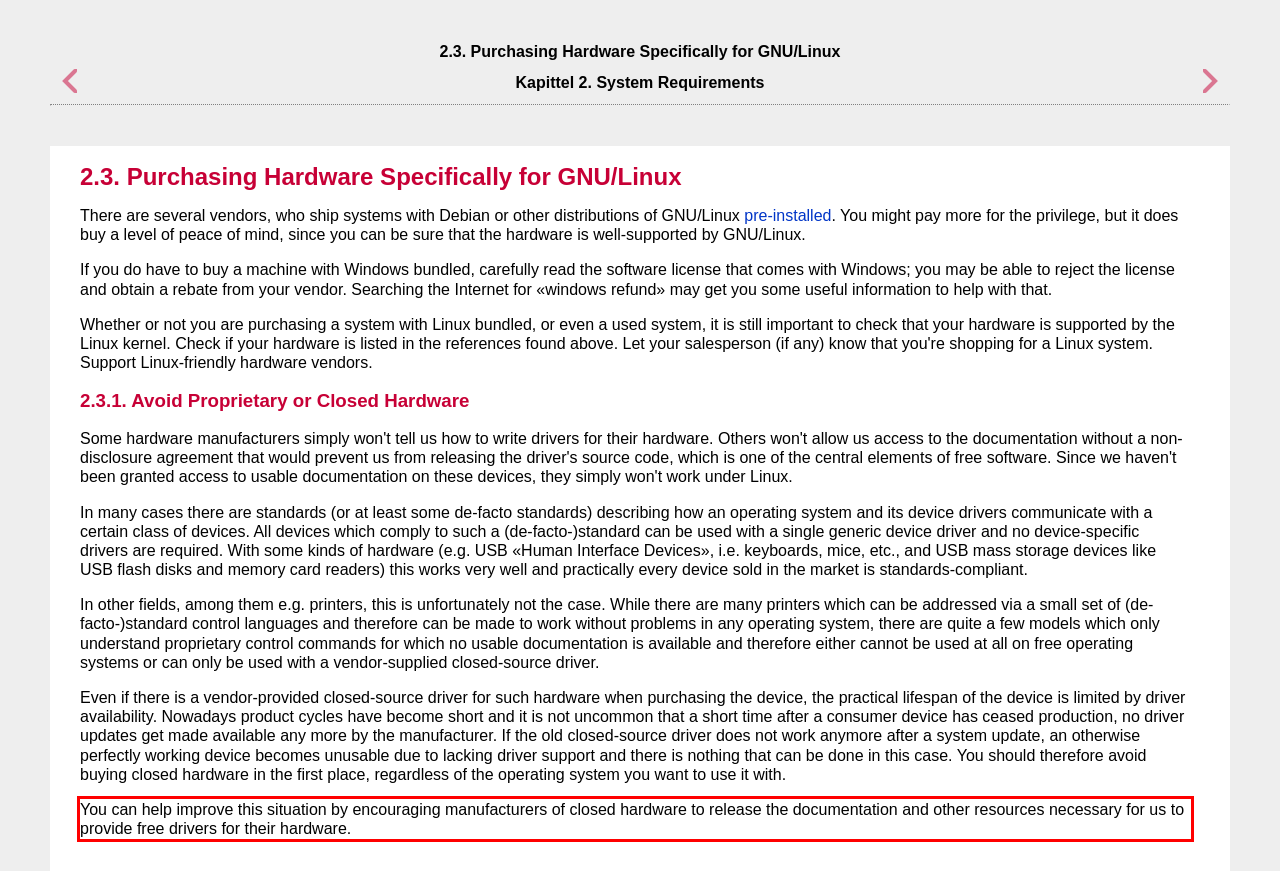Locate the red bounding box in the provided webpage screenshot and use OCR to determine the text content inside it.

You can help improve this situation by encouraging manufacturers of closed hardware to release the documentation and other resources necessary for us to provide free drivers for their hardware.